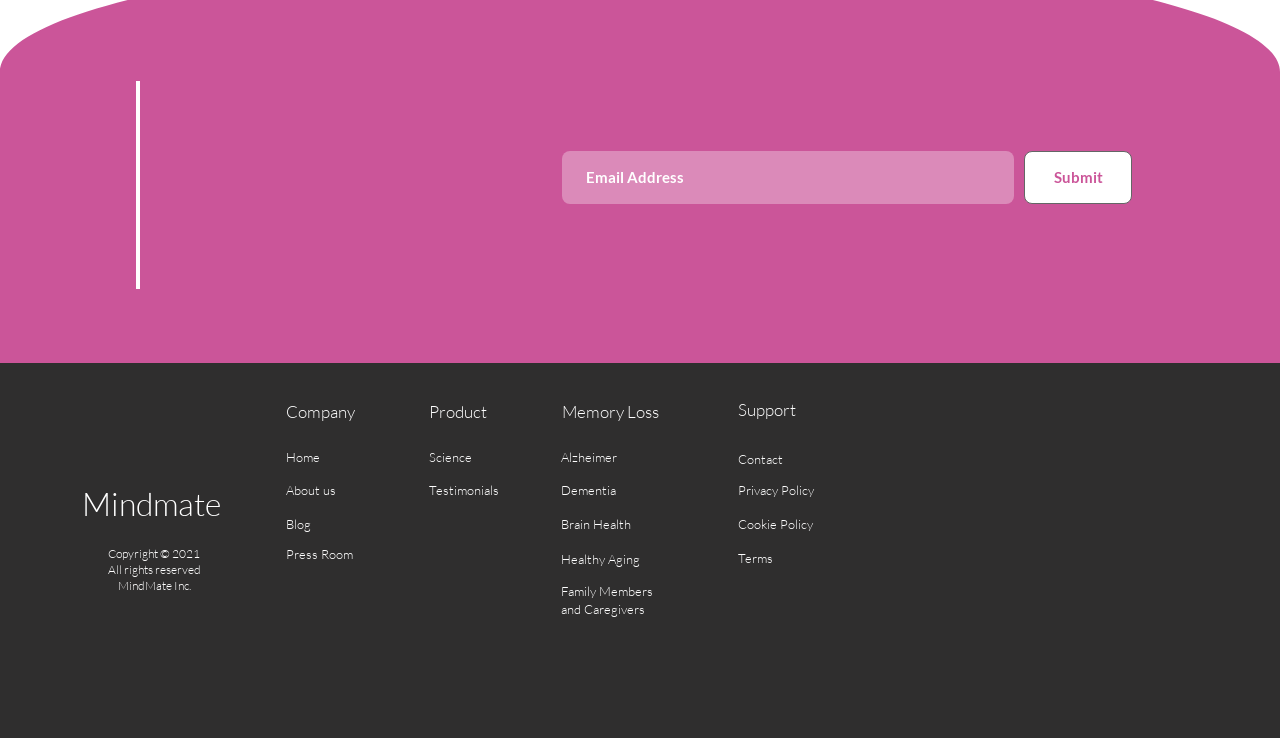Using the provided element description: "Lafayette, LA", determine the bounding box coordinates of the corresponding UI element in the screenshot.

None